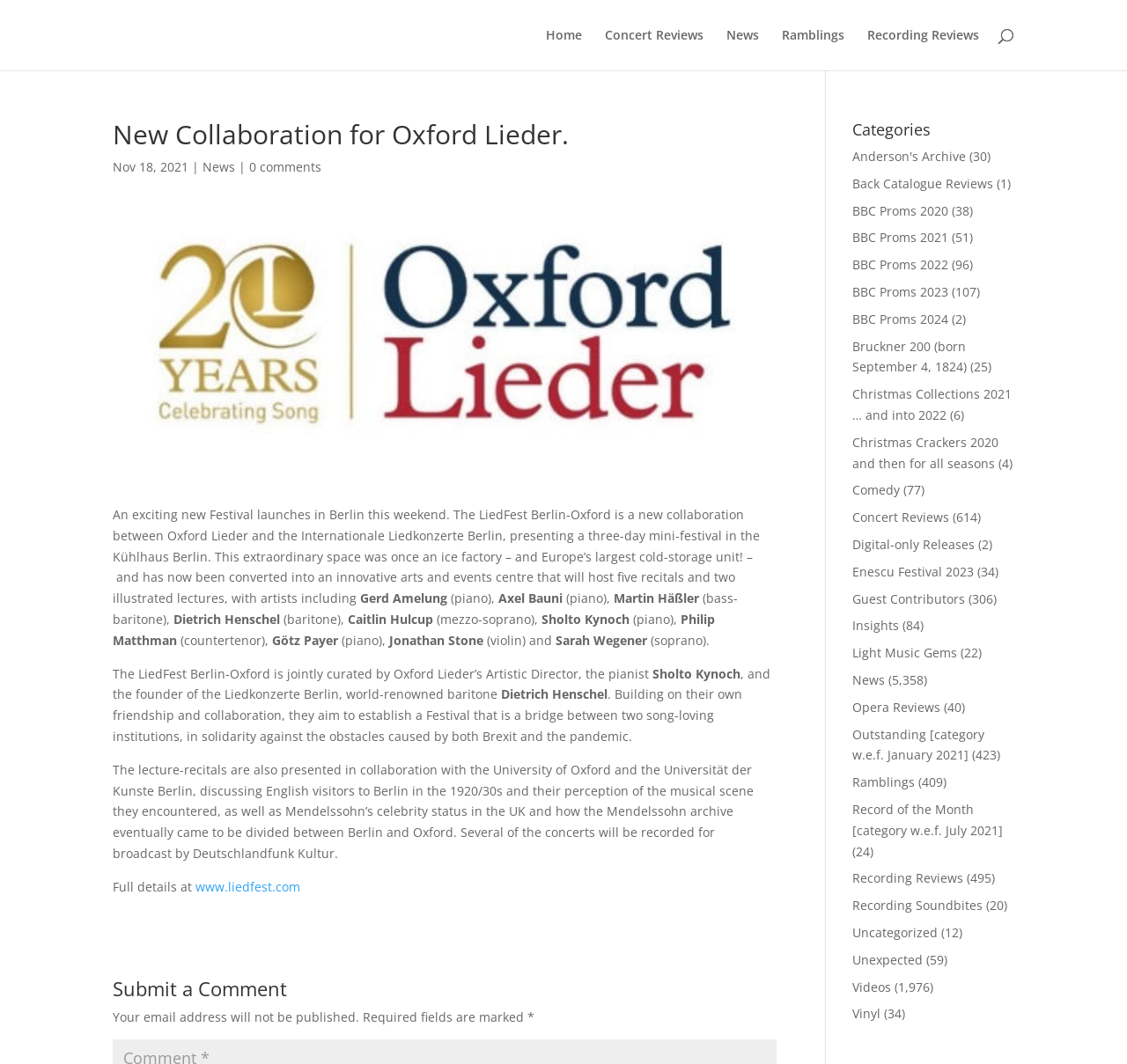What is the name of the festival launching in Berlin?
Look at the image and construct a detailed response to the question.

The webpage is about a new festival launching in Berlin, and the name of the festival is mentioned in the first paragraph as LiedFest Berlin-Oxford, which is a collaboration between Oxford Lieder and the Internationale Liedkonzerte Berlin.